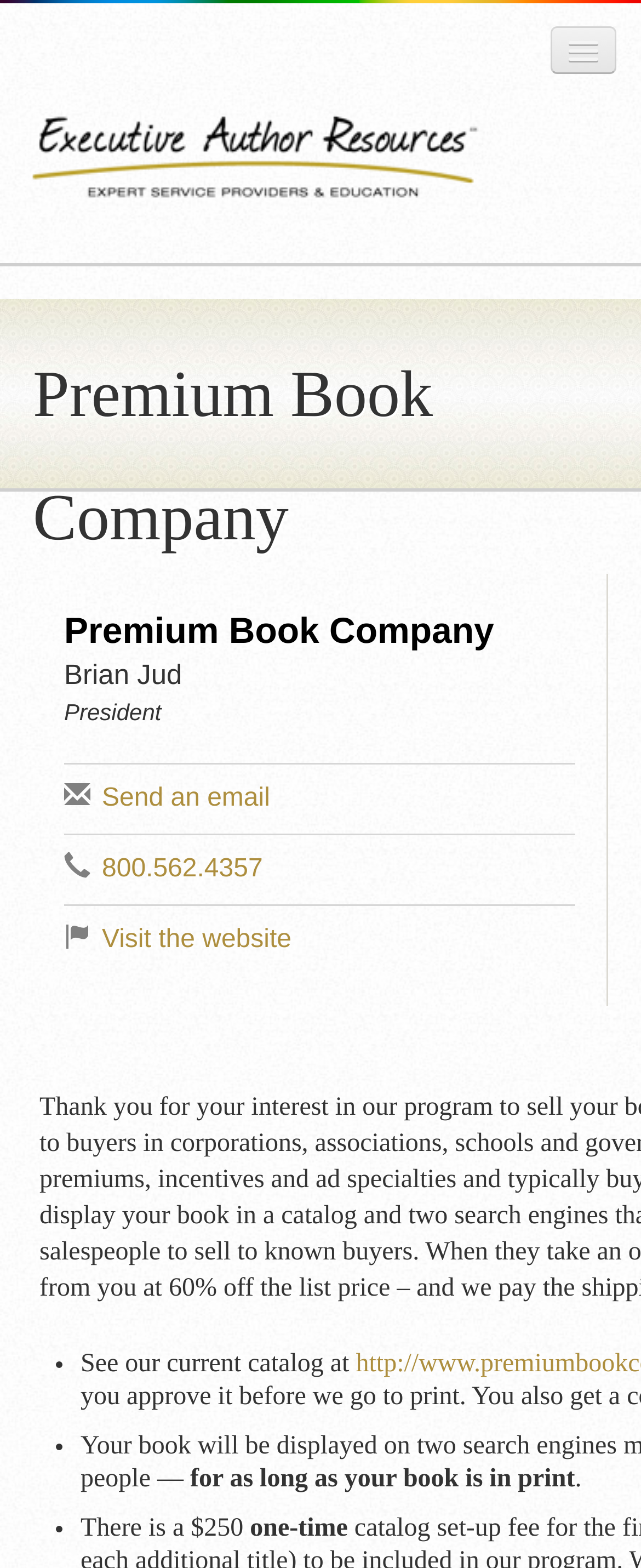Highlight the bounding box coordinates of the region I should click on to meet the following instruction: "Click the login button".

[0.535, 0.414, 0.974, 0.456]